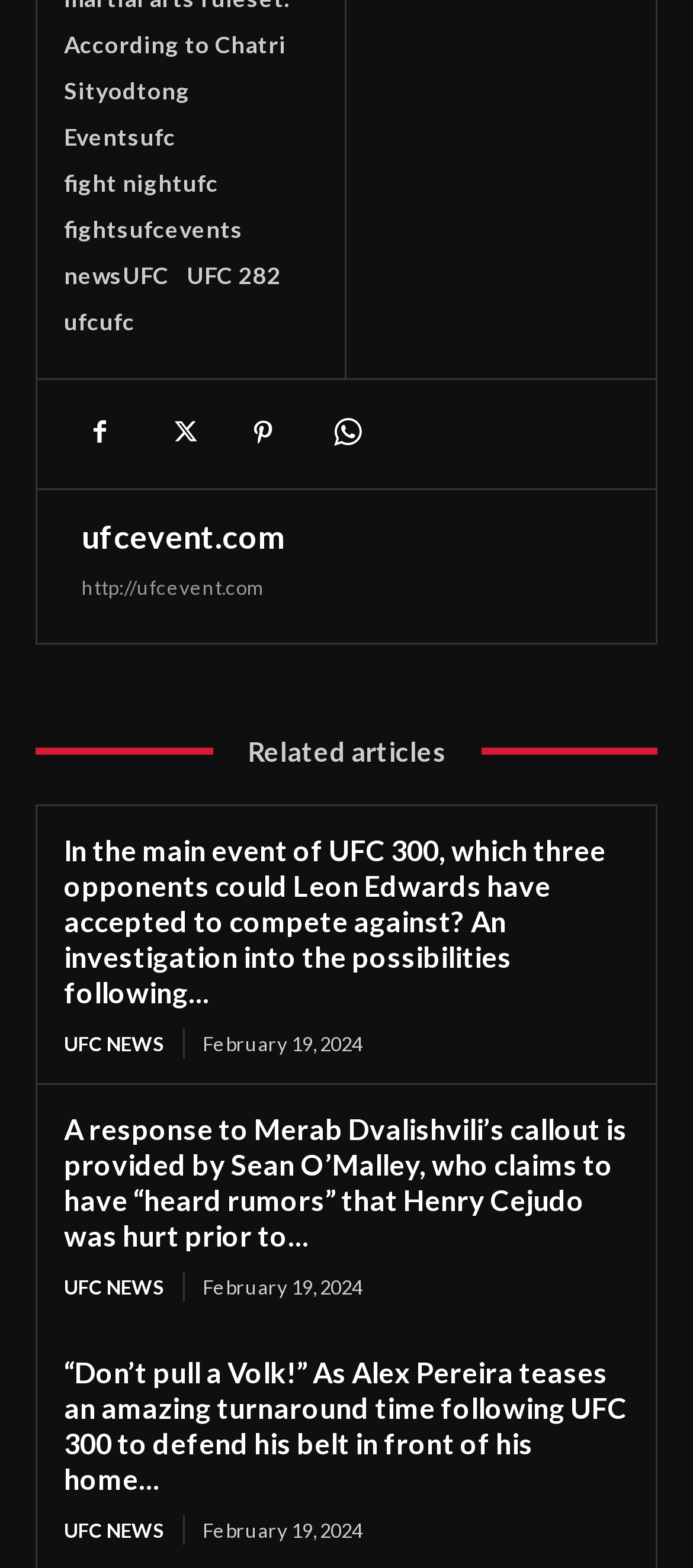Provide your answer to the question using just one word or phrase: What is the text of the first link on the webpage?

According to Chatri Sityodtong